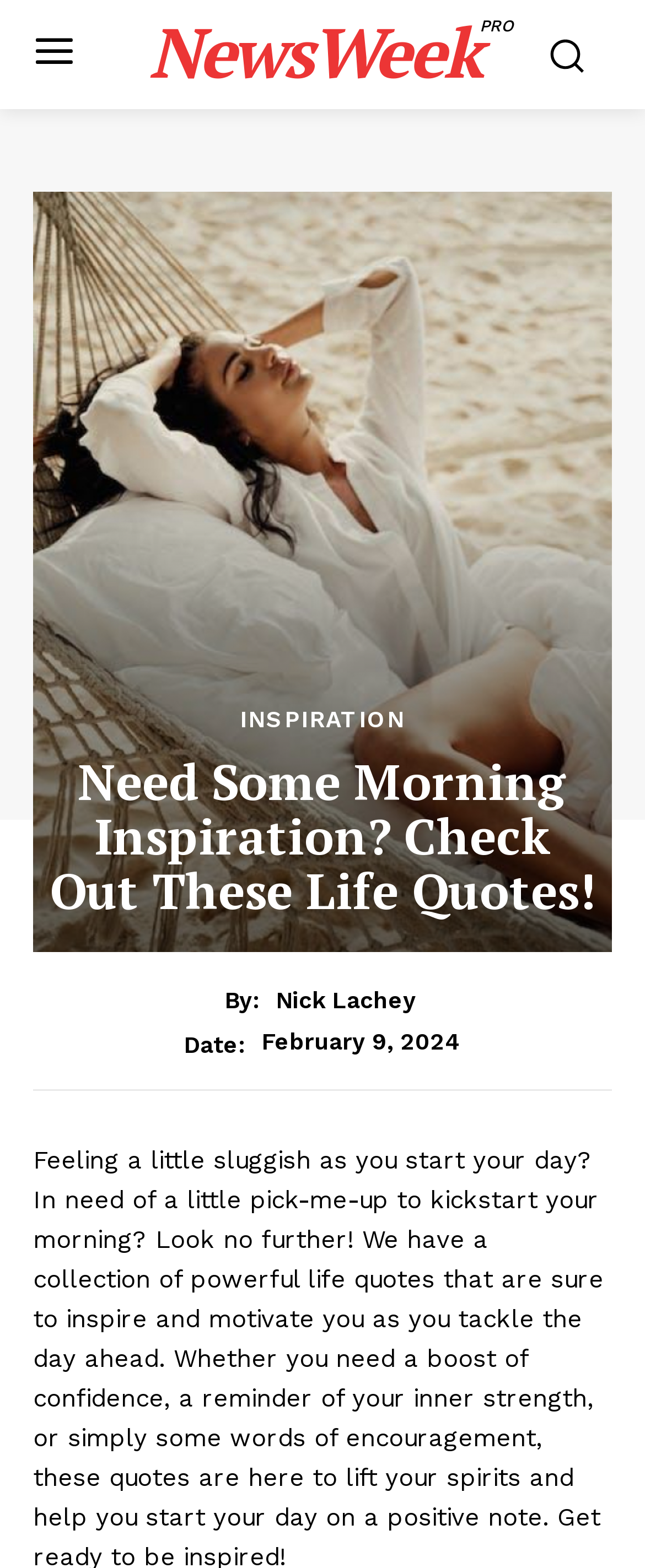Can you pinpoint the bounding box coordinates for the clickable element required for this instruction: "Check out the inspiration quotes"? The coordinates should be four float numbers between 0 and 1, i.e., [left, top, right, bottom].

[0.372, 0.452, 0.628, 0.466]